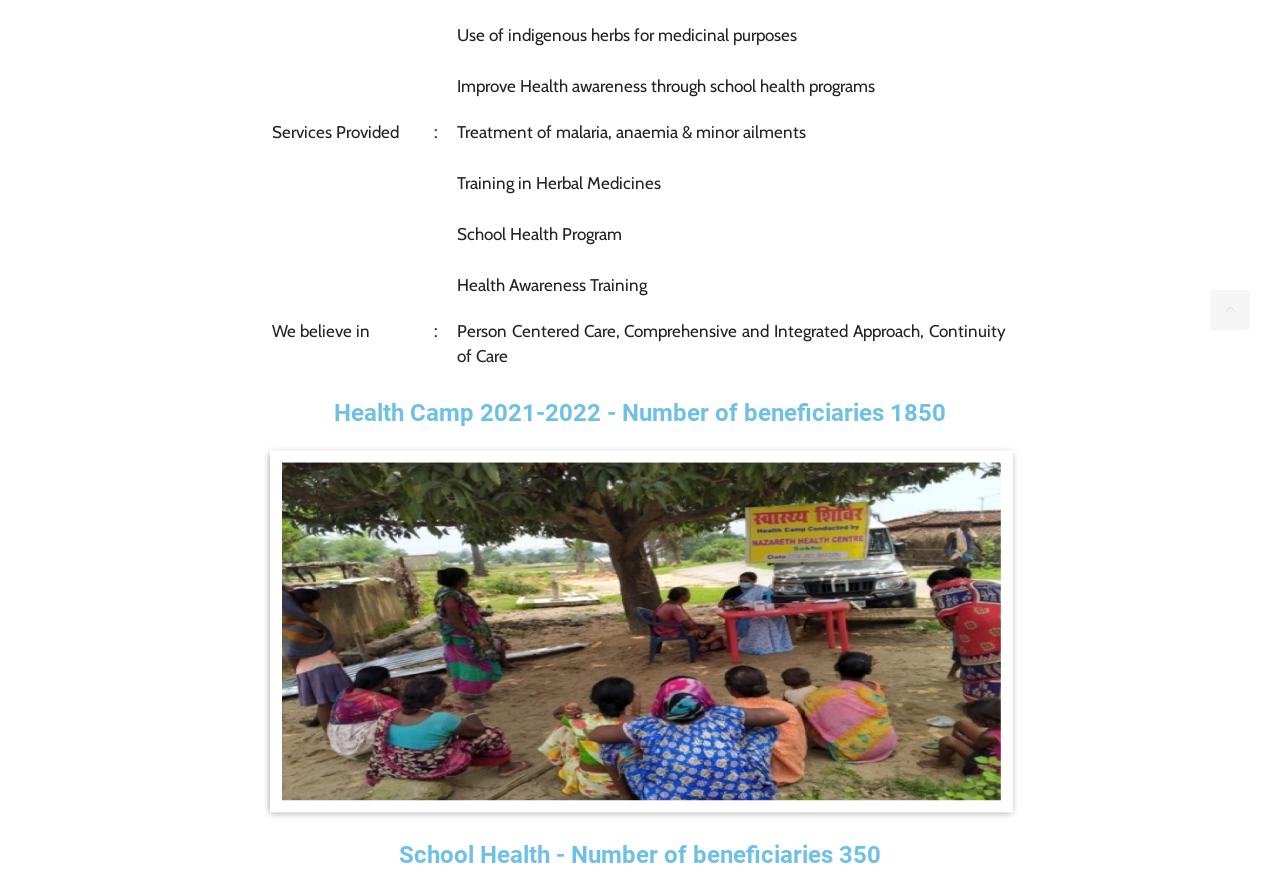What is the focus of the 'School Health Program'?
Provide an in-depth answer to the question, covering all aspects.

The text element 'School Health Program' is listed under the category 'Services Provided', and considering the context of the webpage, it is likely that the focus of the 'School Health Program' is to improve health awareness among school children.